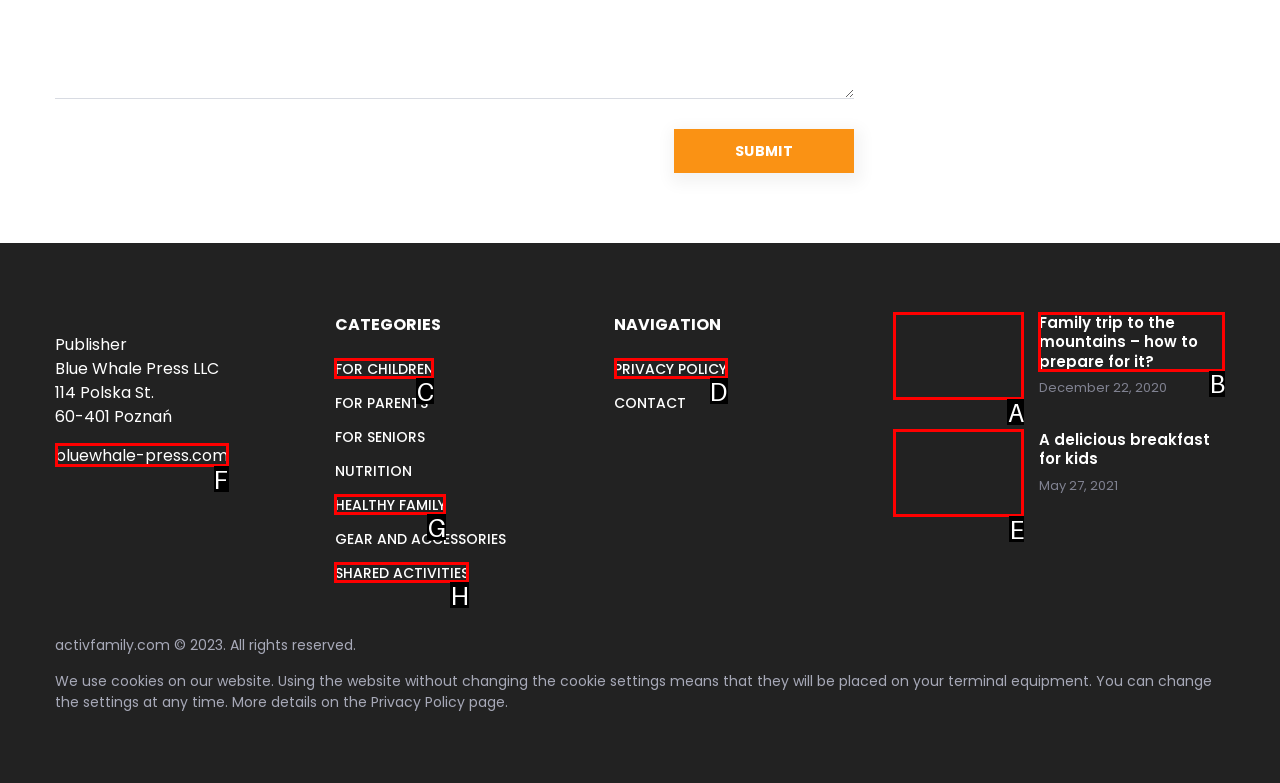Identify the matching UI element based on the description: alt="A delicious breakfast for kids"
Reply with the letter from the available choices.

E